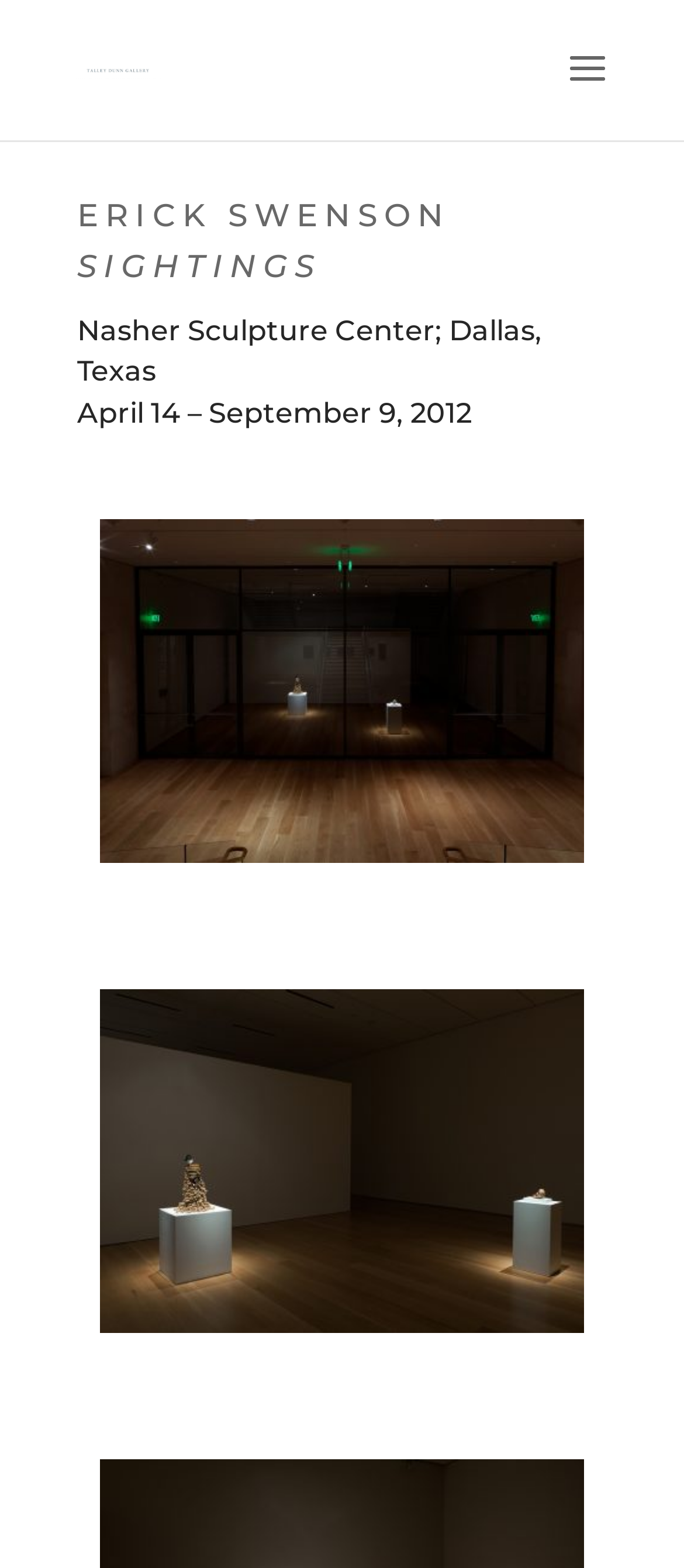What is the name of the artist?
Answer the question with as much detail as you can, using the image as a reference.

The name of the artist can be found in the heading 'ERICK SWENSON SIGHTINGS' which is a prominent element on the webpage, indicating that the webpage is about the artist's work.